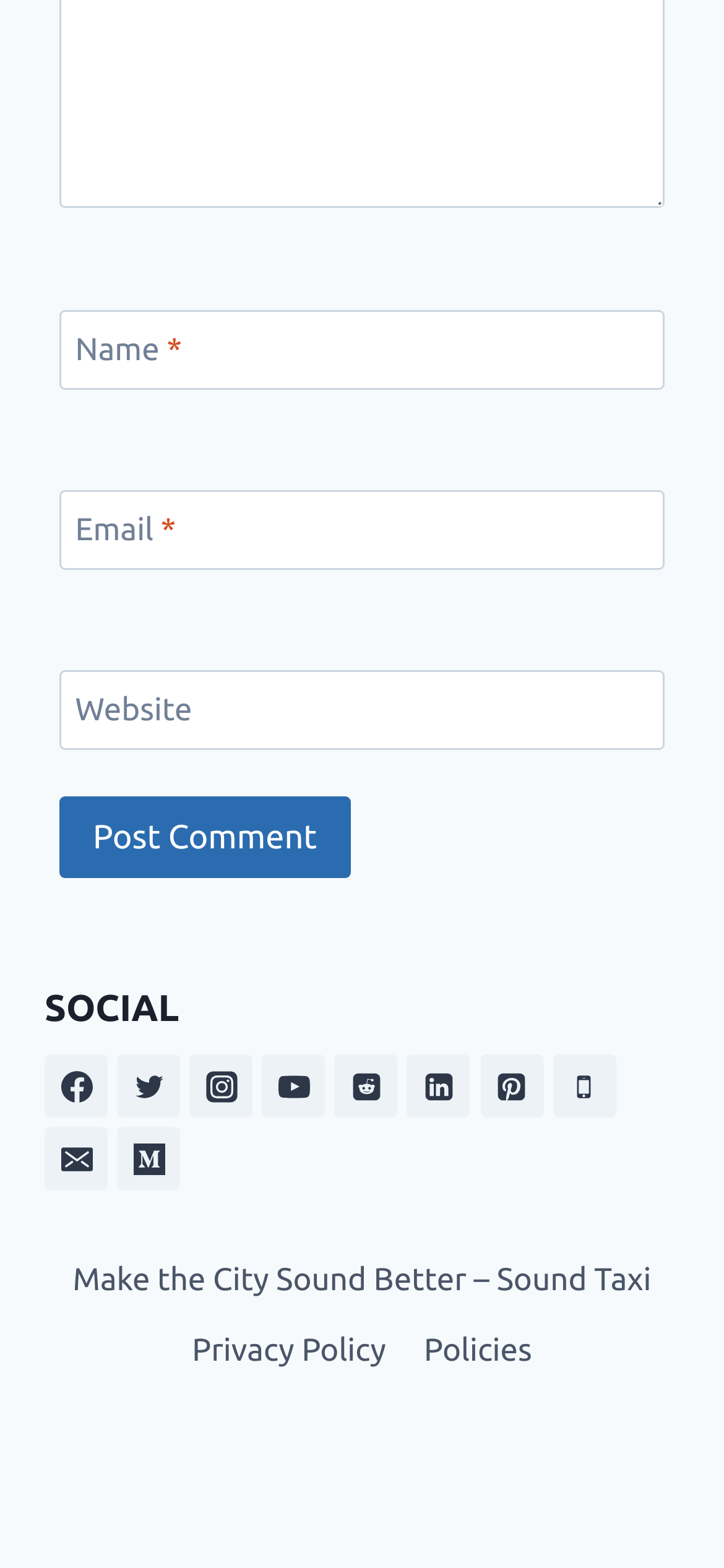What is the purpose of the textbox at the top?
Please ensure your answer to the question is detailed and covers all necessary aspects.

The textbox at the top is labeled as 'Name' and is required, indicating that it is a field for users to enter their name, likely for commenting or submitting a form.